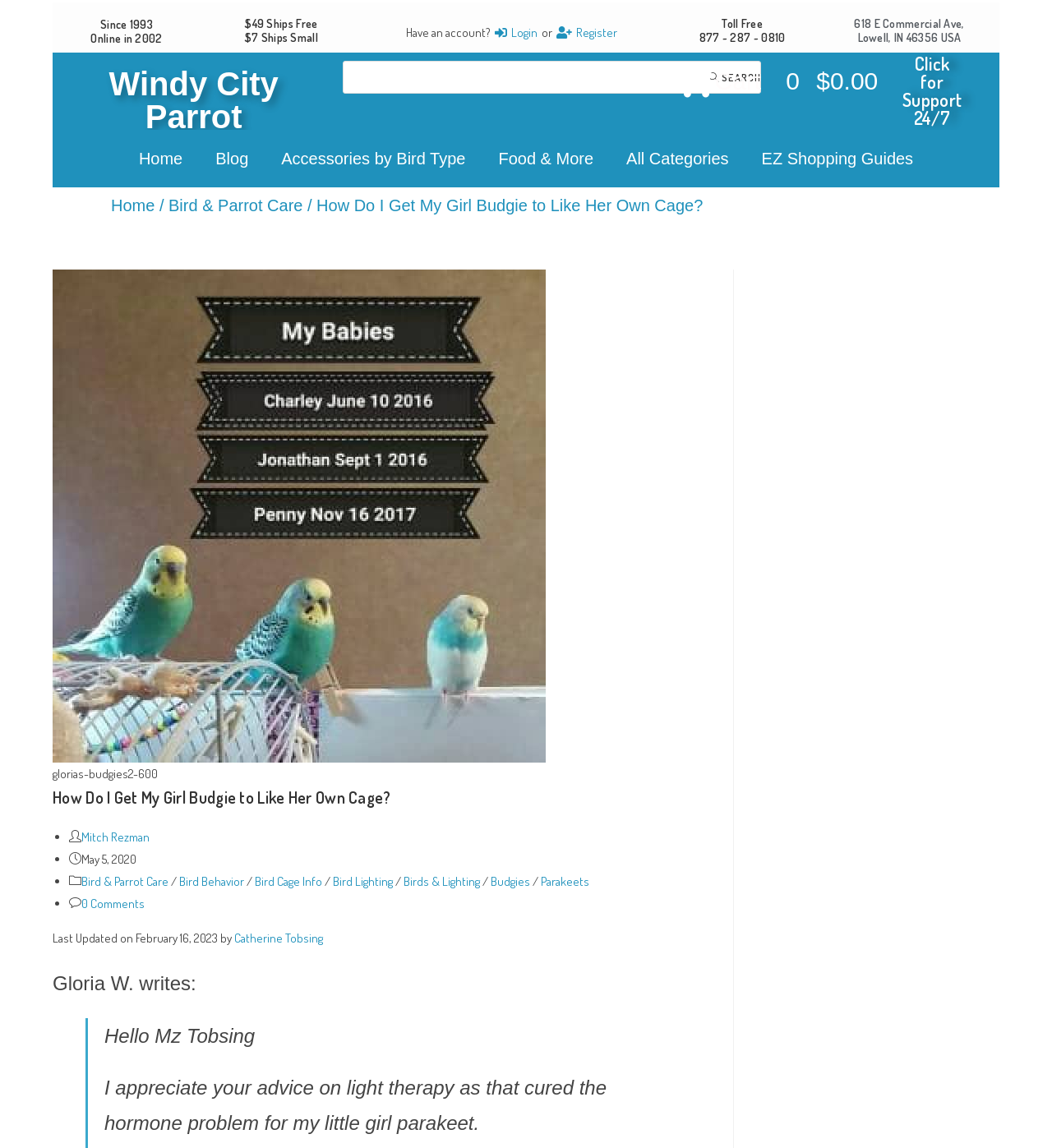Please identify the bounding box coordinates of the element I should click to complete this instruction: 'search for products'. The coordinates should be given as four float numbers between 0 and 1, like this: [left, top, right, bottom].

[0.673, 0.053, 0.724, 0.082]